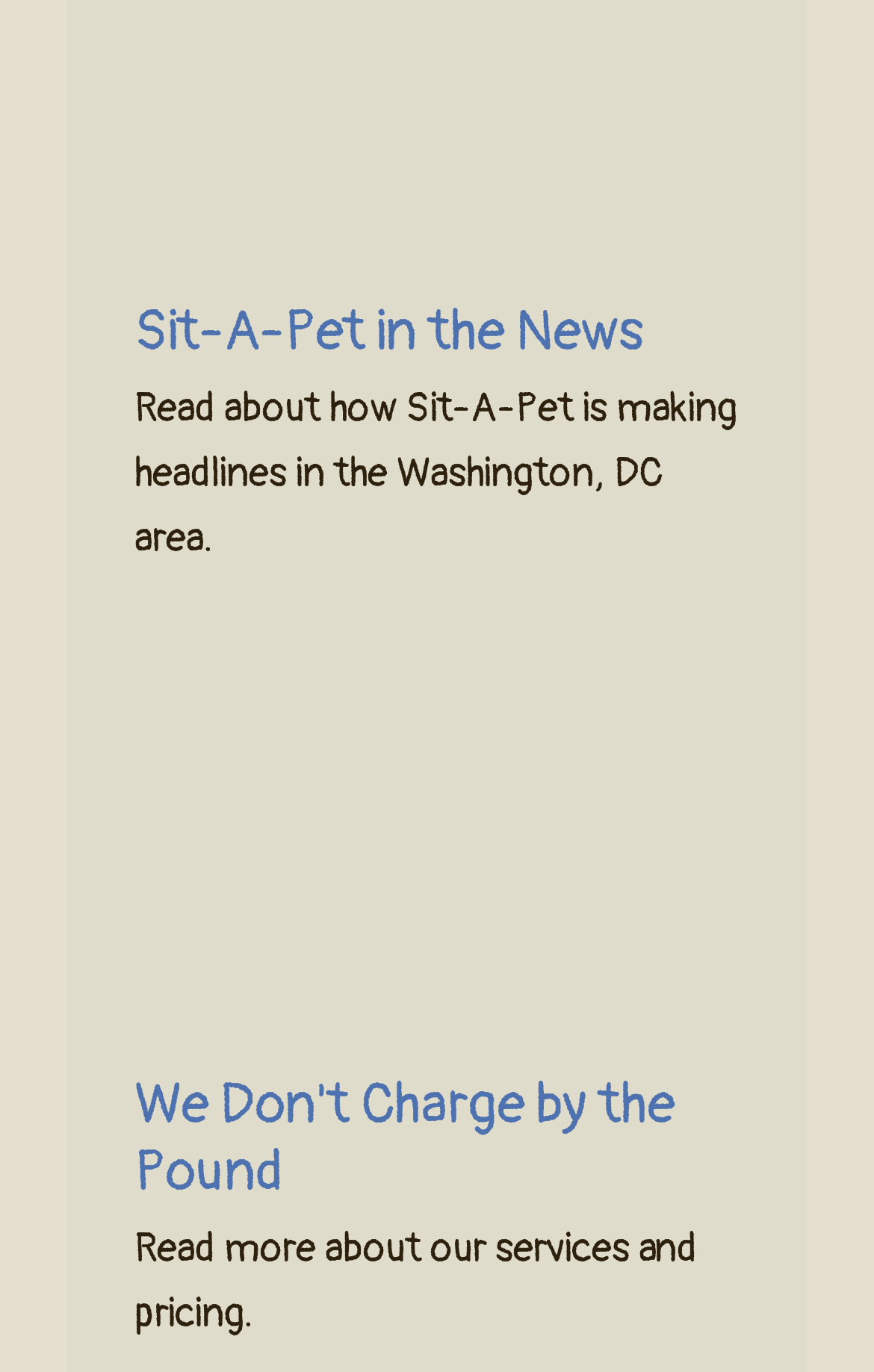Provide a short answer using a single word or phrase for the following question: 
What is the tone of the webpage?

Informative